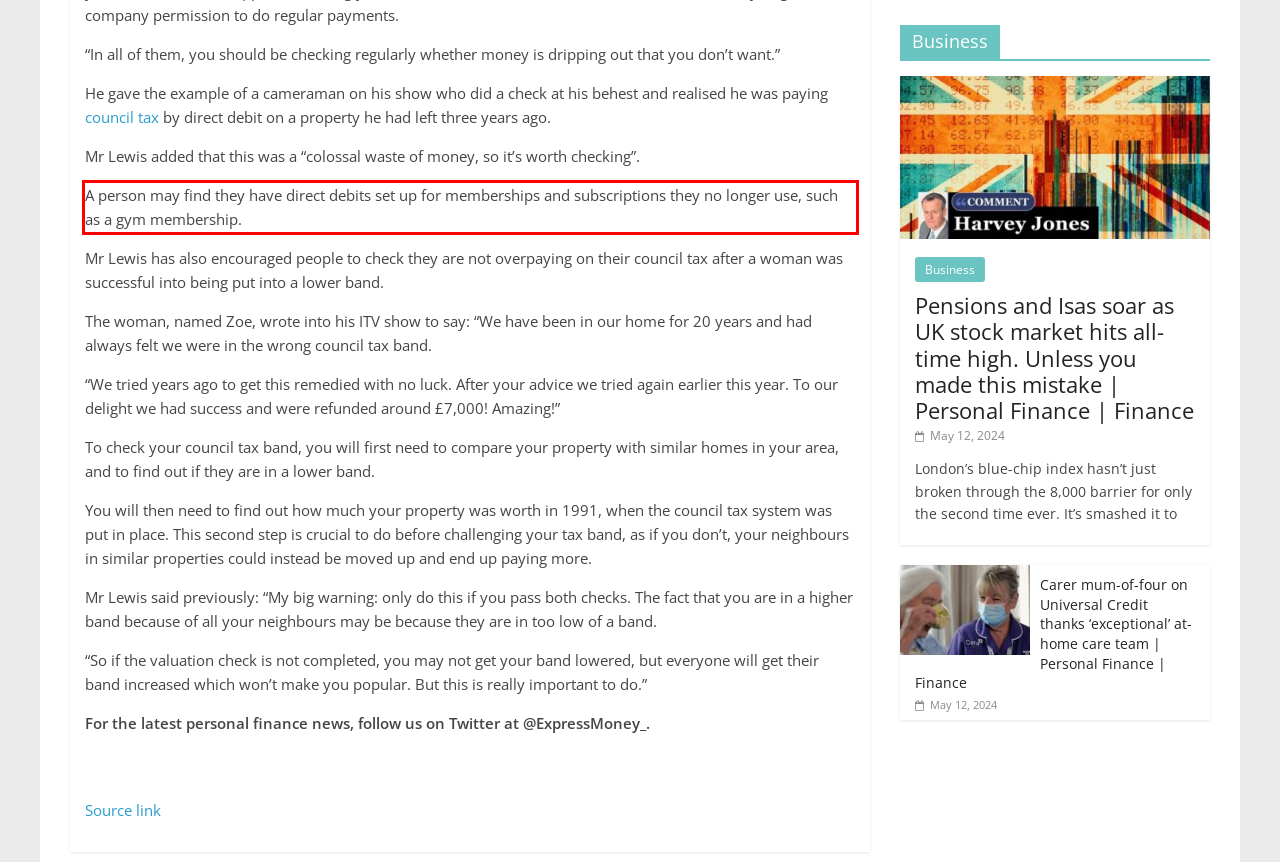You have a screenshot of a webpage with a UI element highlighted by a red bounding box. Use OCR to obtain the text within this highlighted area.

A person may find they have direct debits set up for memberships and subscriptions they no longer use, such as a gym membership.